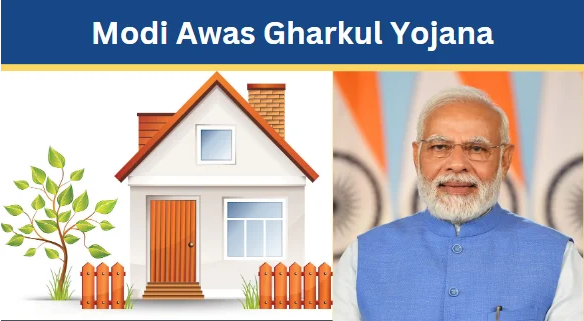Provide a single word or phrase answer to the question: 
What is the cultural context of this government housing initiative?

Indian